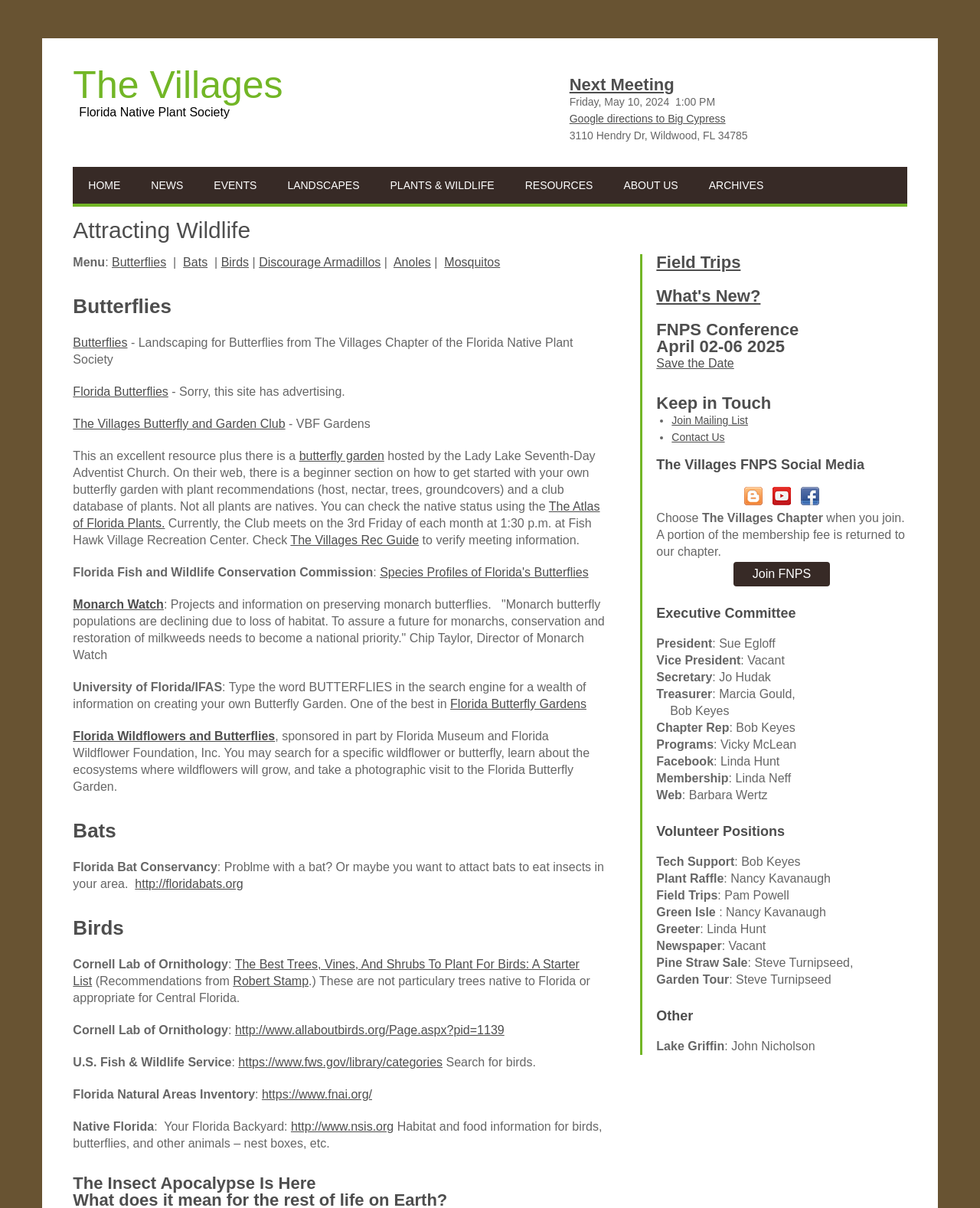What is the name of the club that meets on the 3rd Friday of each month?
Refer to the image and provide a concise answer in one word or phrase.

The Villages Butterfly and Garden Club